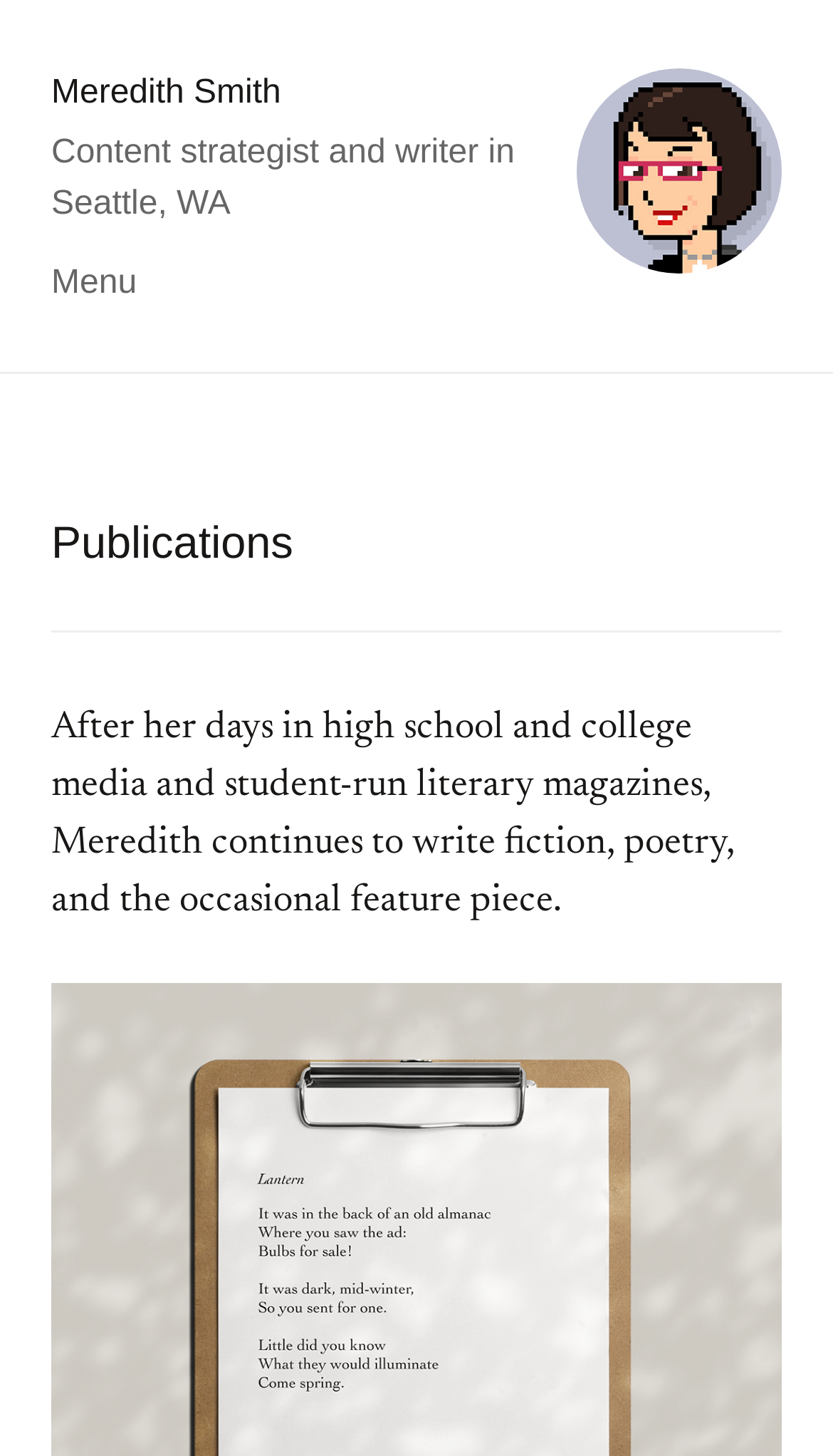Provide a short answer to the following question with just one word or phrase: What is the section below the header navigation about?

Publications